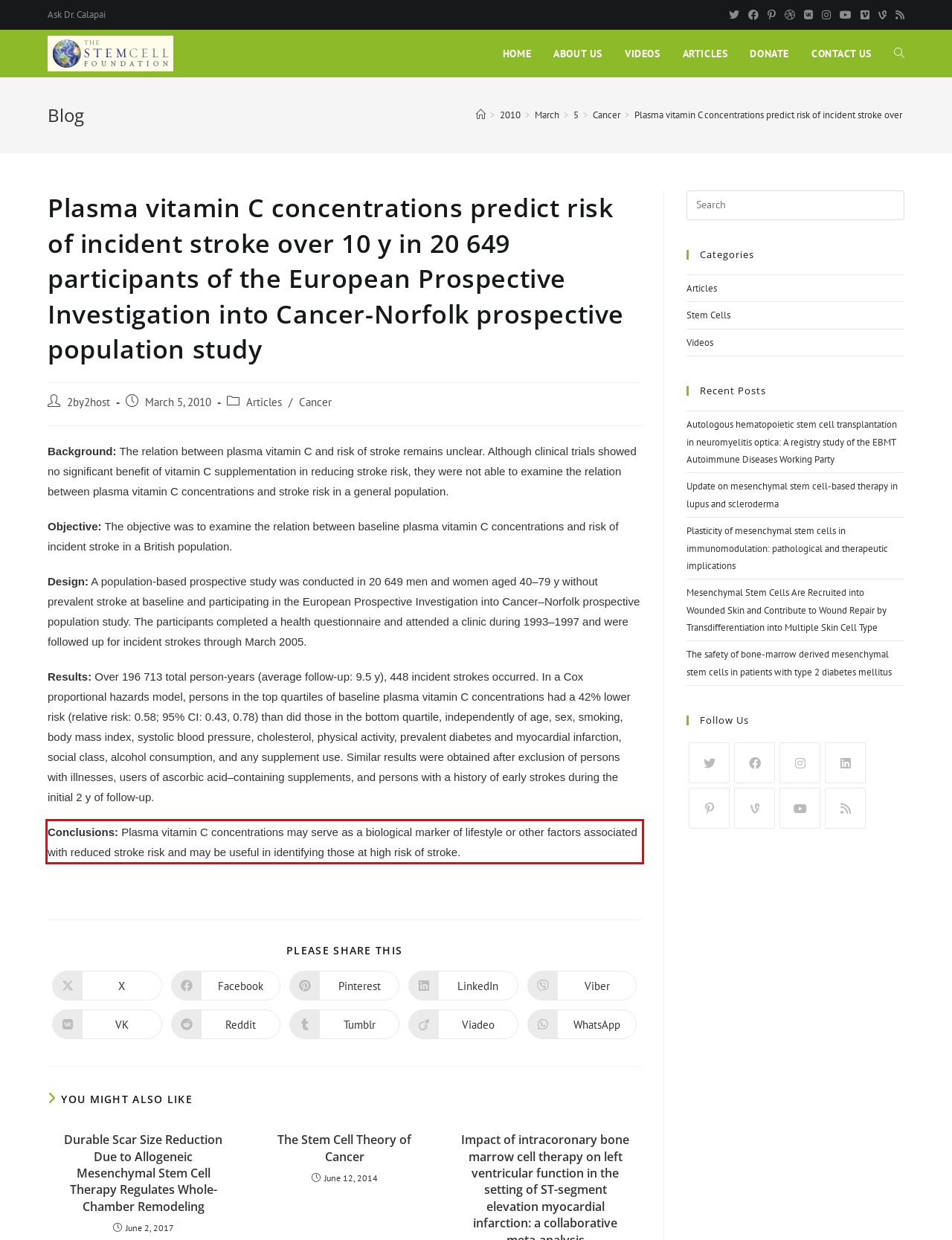By examining the provided screenshot of a webpage, recognize the text within the red bounding box and generate its text content.

Conclusions: Plasma vitamin C concentrations may serve as a biological marker of lifestyle or other factors associated with reduced stroke risk and may be useful in identifying those at high risk of stroke.